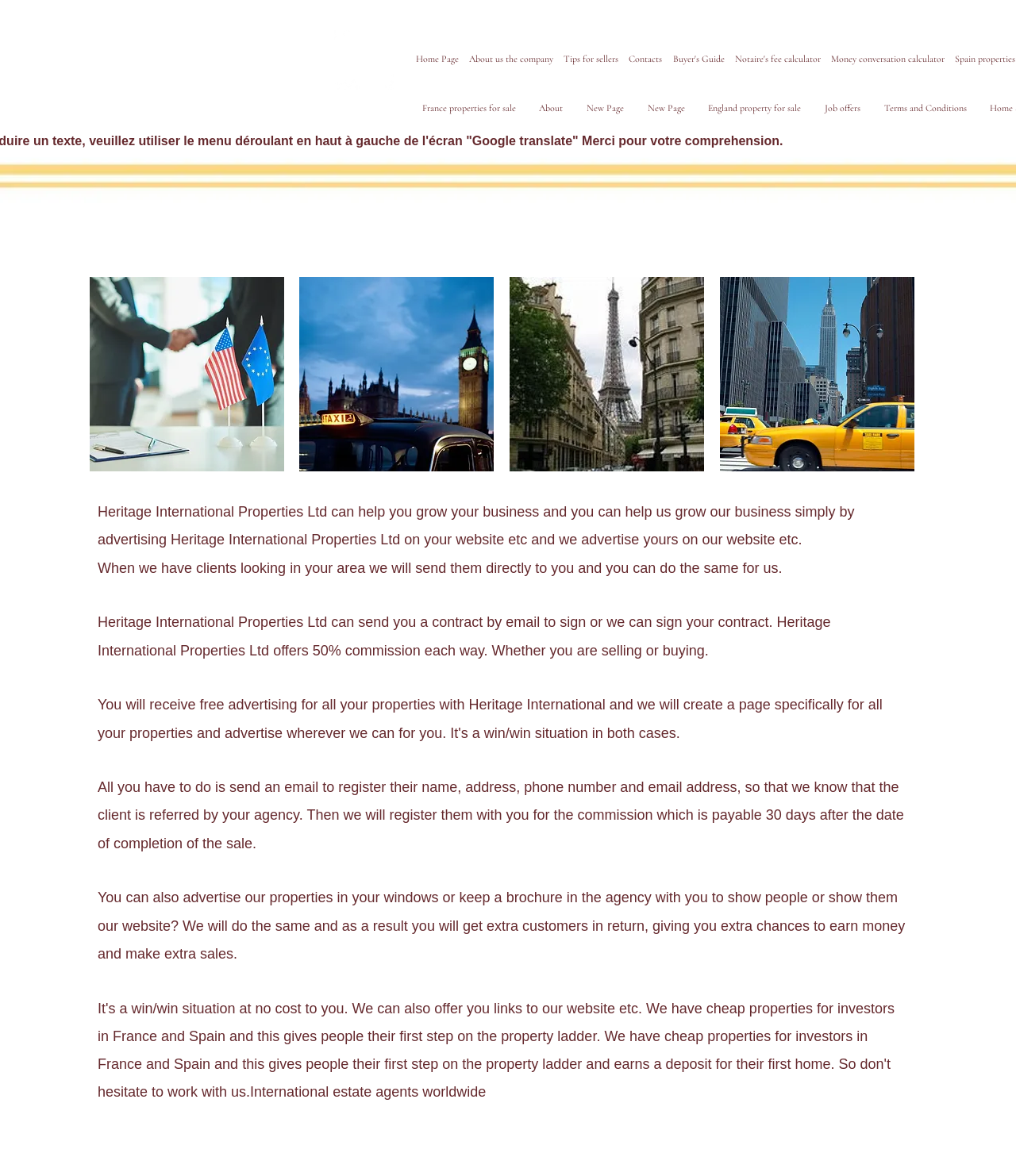What can you do with Heritage International Properties Ltd's properties?
Refer to the image and provide a one-word or short phrase answer.

Advertise them